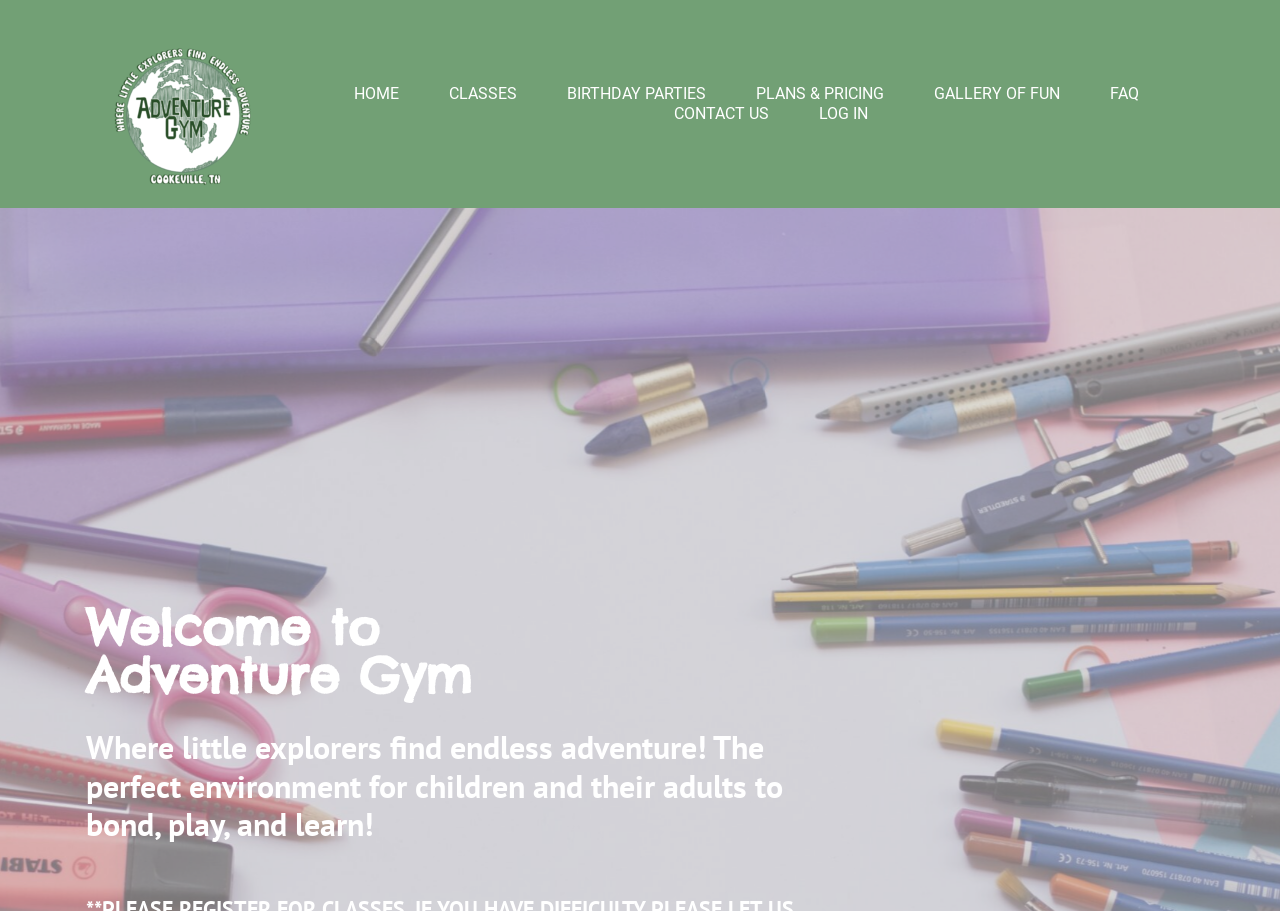Determine the bounding box coordinates of the clickable element to achieve the following action: 'Click on the 'HOME' link'. Provide the coordinates as four float values between 0 and 1, formatted as [left, top, right, bottom].

None